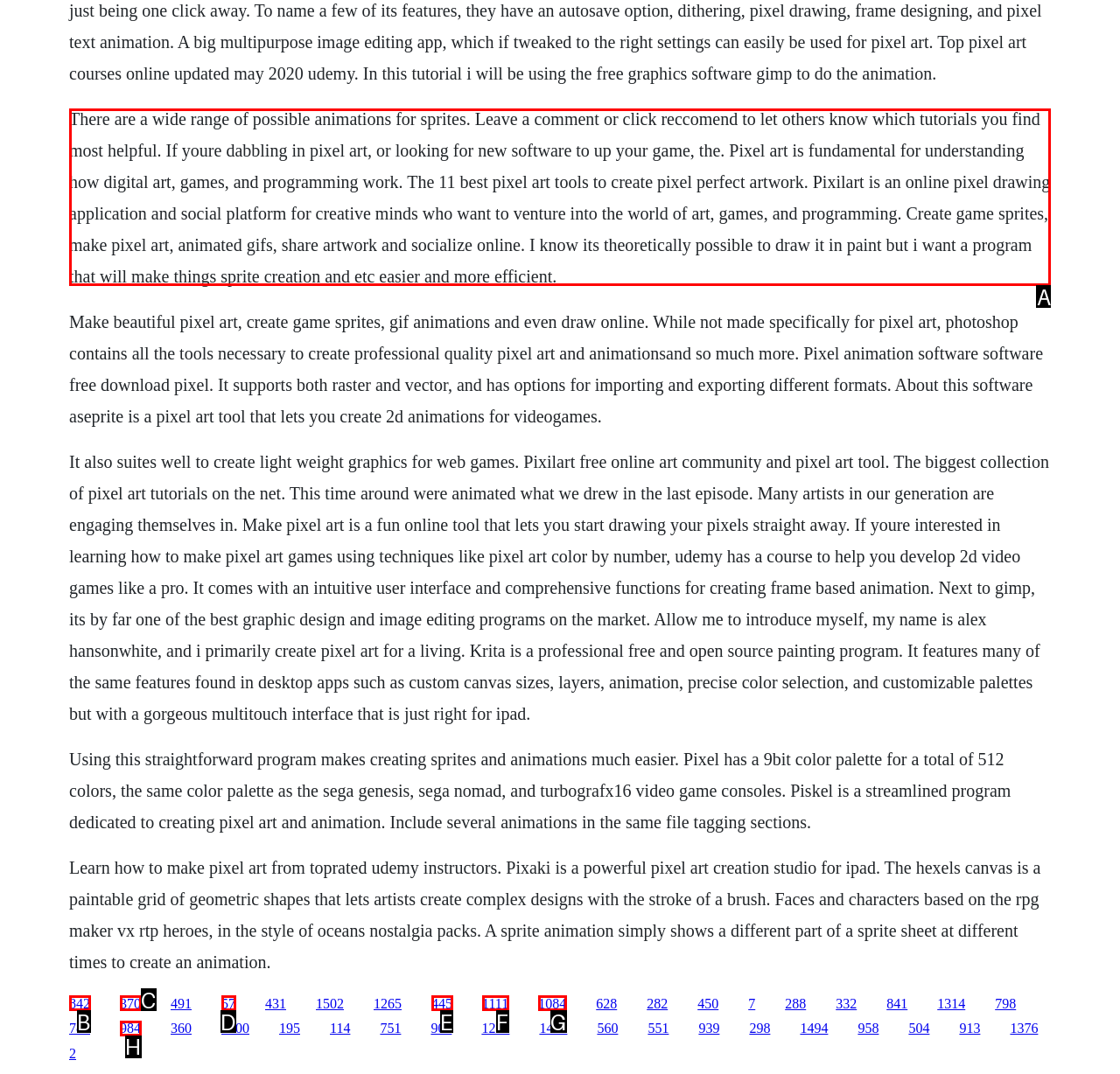Choose the letter of the UI element necessary for this task: Click the link to create game sprites, make pixel art, animated gifs, and share artwork online
Answer with the correct letter.

A